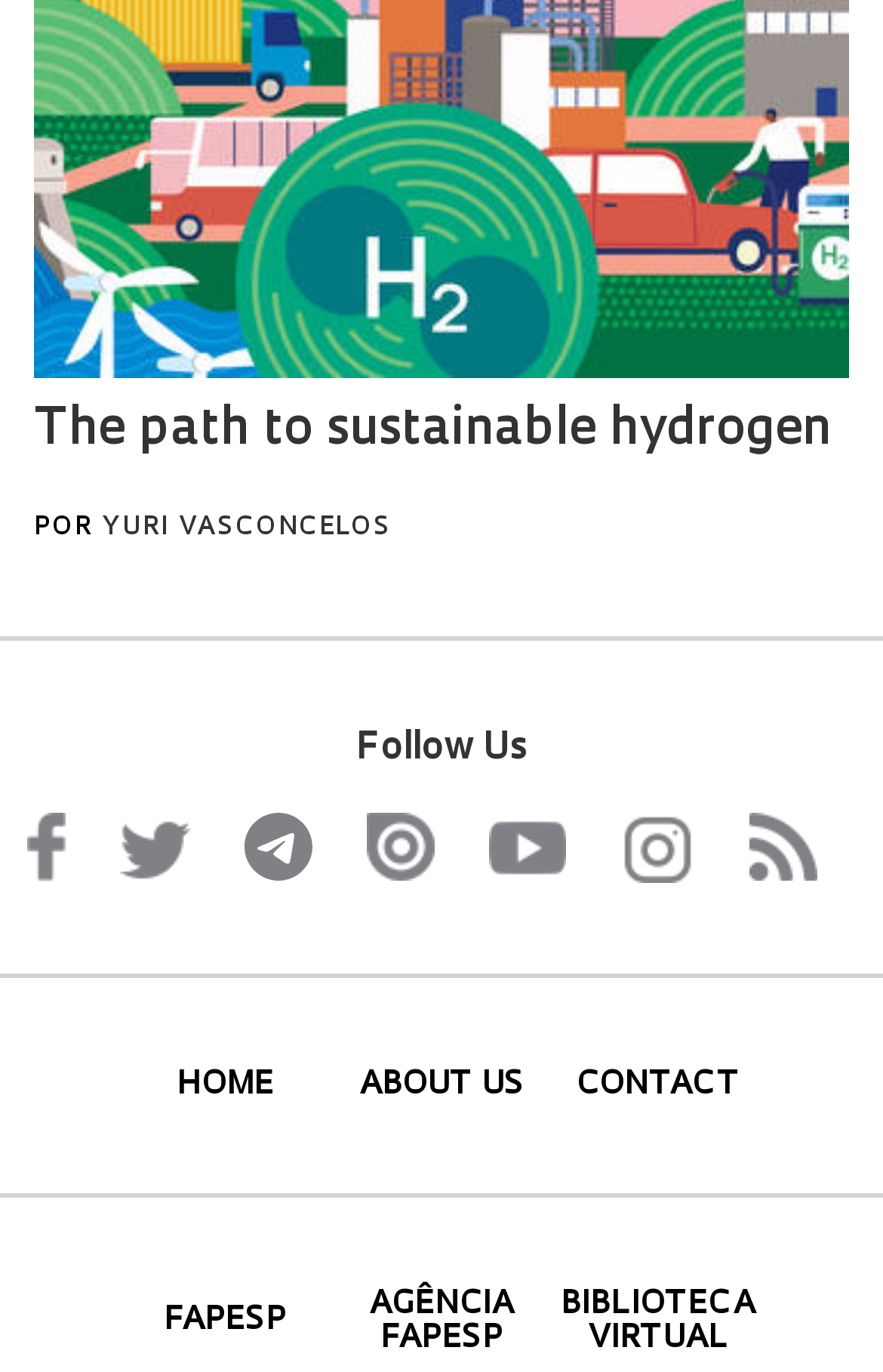Please identify the bounding box coordinates of the element that needs to be clicked to perform the following instruction: "Go to home page".

[0.135, 0.779, 0.375, 0.803]